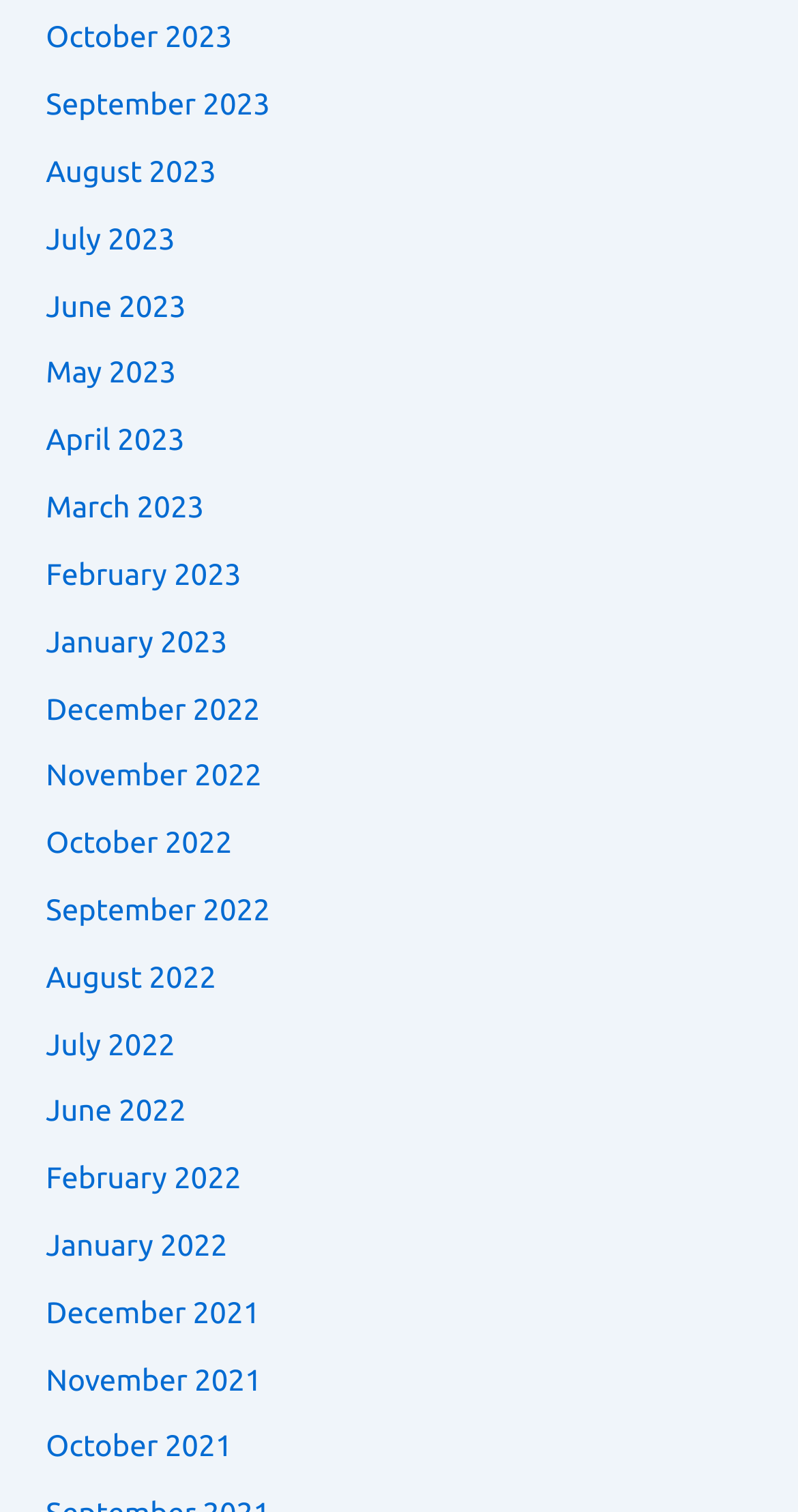Pinpoint the bounding box coordinates for the area that should be clicked to perform the following instruction: "view August 2023".

[0.058, 0.101, 0.271, 0.124]